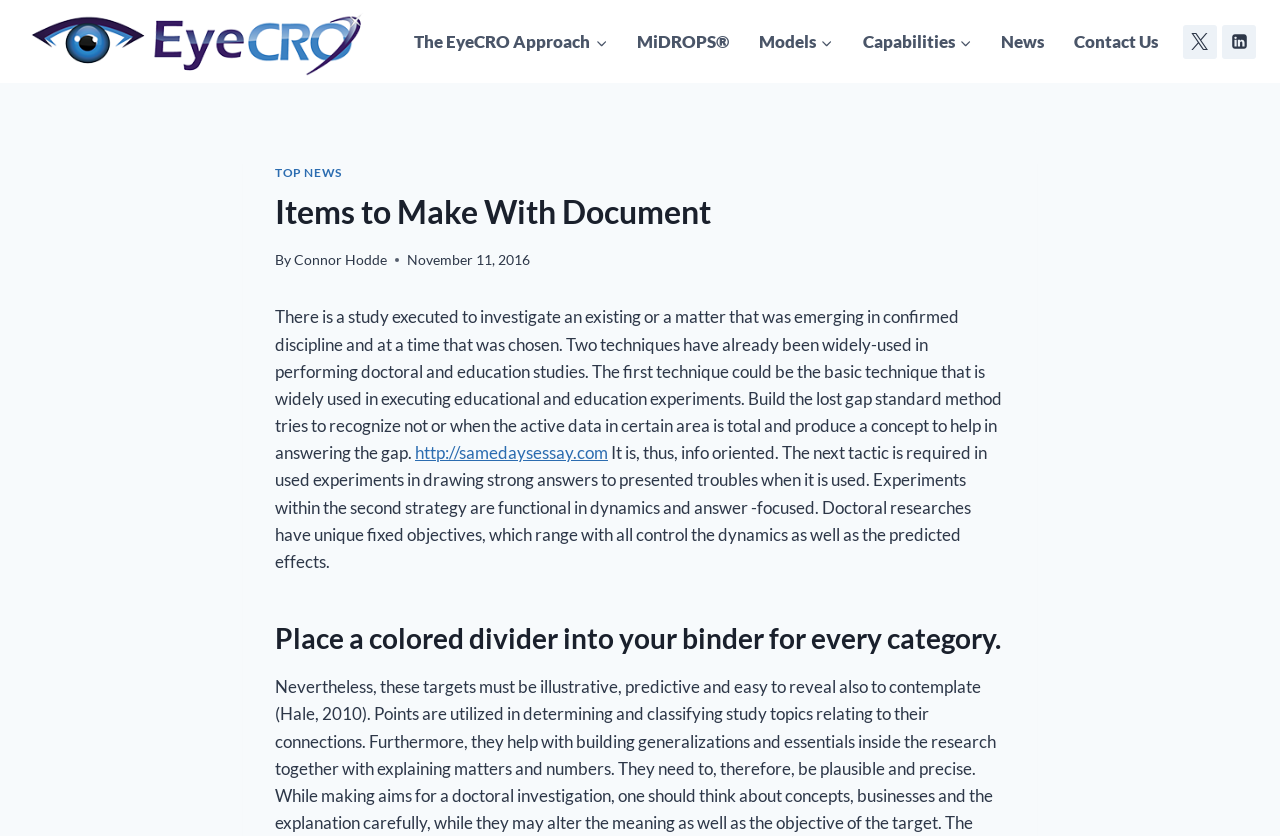Kindly determine the bounding box coordinates for the clickable area to achieve the given instruction: "Visit MiDROPS".

[0.486, 0.021, 0.581, 0.078]